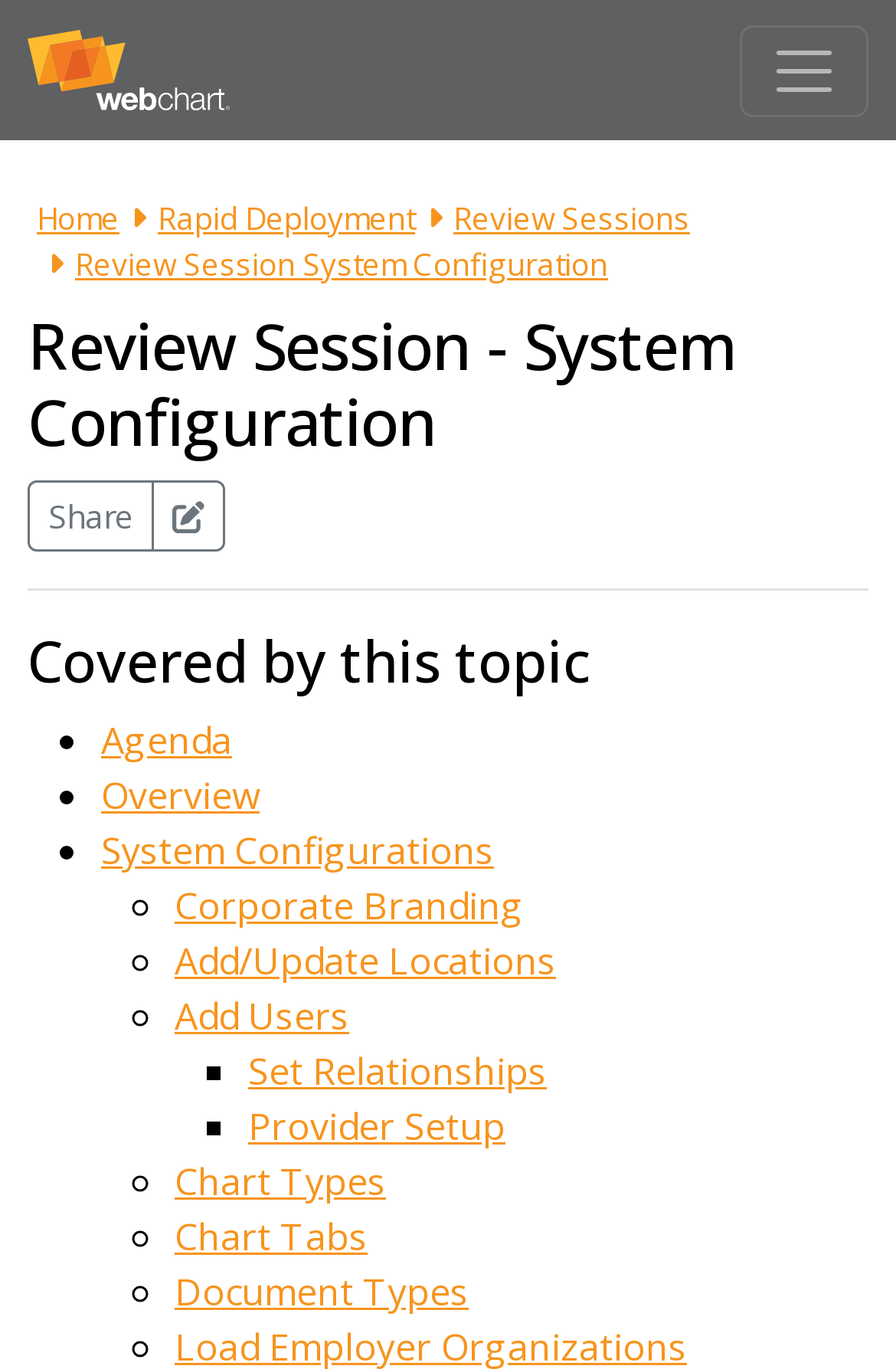Use a single word or phrase to answer the following:
Is the navigation bar expanded?

No